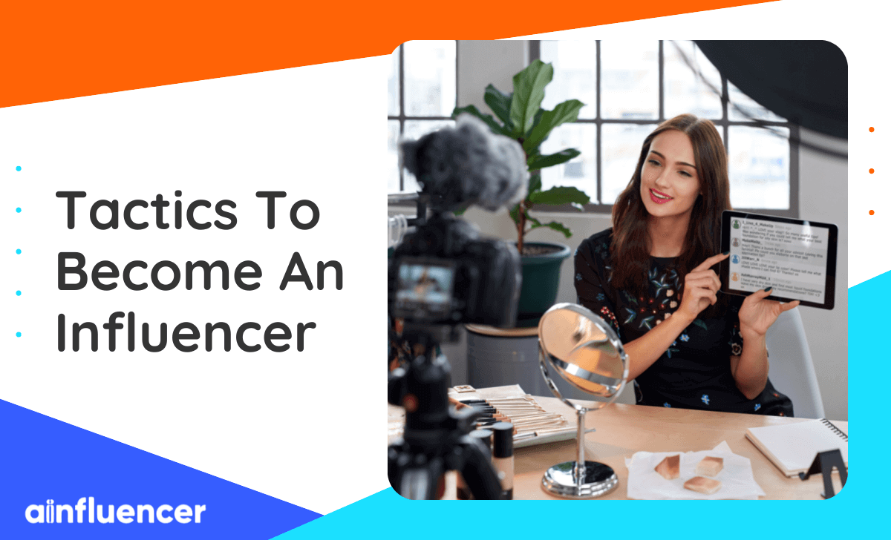Describe all significant details and elements found in the image.

The image showcases a stylish, young woman enthusiastically presenting content on a tablet while seated in a well-lit space filled with natural light. She is facing the camera set up in front of her, which suggests she is filming a video or conducting a live session aimed at aspiring influencers. The background features greenery and a variety of makeup products displayed on a table, indicating a focus on beauty or lifestyle topics. 

Accompanying the image are bold, colorful text elements that prominently display the phrase "Tactics To Become An Influencer," hinting at the helpful strategies or advice she might be sharing with her audience. The vibrant color palette, with playful orange and blue sections, adds a modern touch to the visual, engaging viewers and inviting them to explore the content further. This image effectively encapsulates the theme of influencer marketing, aimed at guiding individuals on their journey to building an online presence.